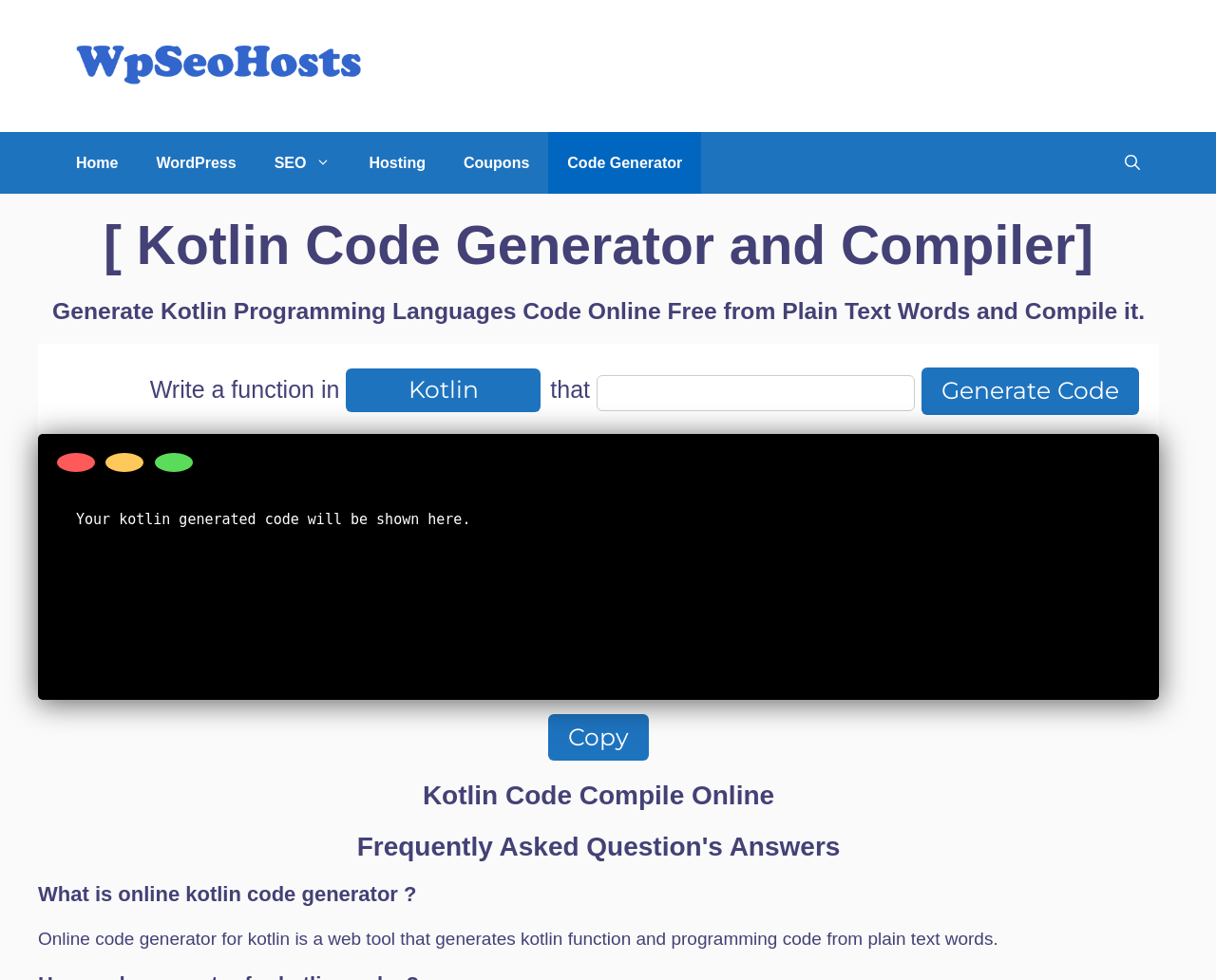Analyze and describe the webpage in a detailed narrative.

This webpage is an online Kotlin code generator and compiler. At the top left, there is a logo image and a link to "WpSeoHosts". Next to it, there are several navigation links, including "Home", "WordPress", "SEO", "Hosting", "Coupons", and "Code Generator". On the top right, there is a search bar link.

Below the navigation links, there are two headings. The first heading displays the title of the webpage, "Kotlin Code Generator and Compiler", and the second heading describes the functionality of the tool, "Generate Kotlin Programming Languages Code Online Free from Plain Text Words and Compile it."

Under the headings, there is a layout table with several elements. On the left, there is a static text "Write a function in" followed by a dropdown button with the option "Kotlin". Next to it, there is a static text "that" and a required textbox. On the right, there is a "Generate Code" button.

Below the layout table, there is a code section where the generated Kotlin code will be displayed. There is a static text "Your kotlin generated code will be shown here." Above the code section, there is a "Copy" button.

Further down, there are three headings. The first heading is "Kotlin Code Compile Online", the second heading is "Frequently Asked Question's Answers", and the third heading is "What is online kotlin code generator?". Below the third heading, there is a static text that explains the functionality of the online code generator.

Overall, this webpage provides a tool for users to generate and compile Kotlin code online from plain text words.